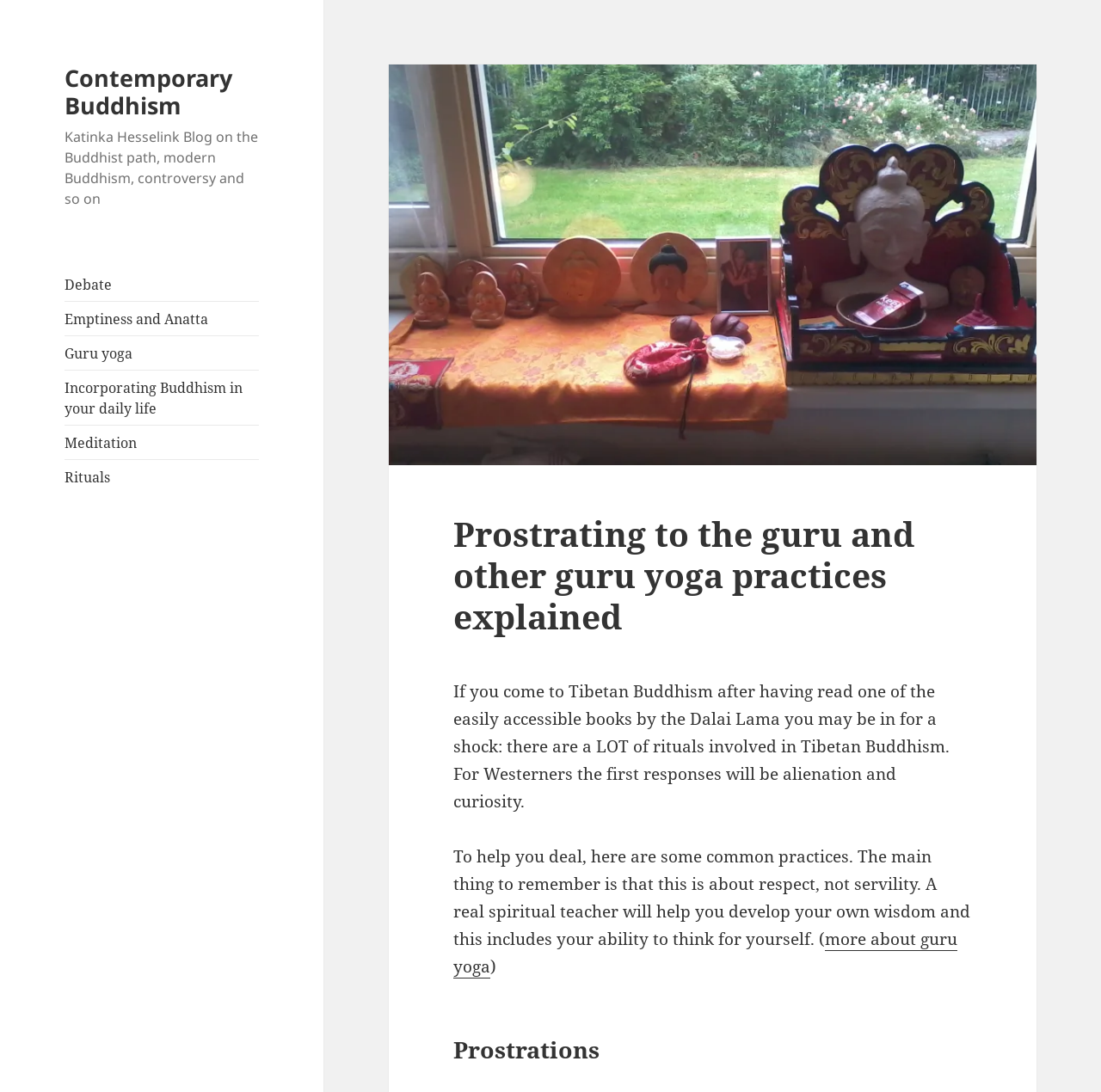Please identify the bounding box coordinates for the region that you need to click to follow this instruction: "read about Debate".

[0.059, 0.252, 0.102, 0.269]